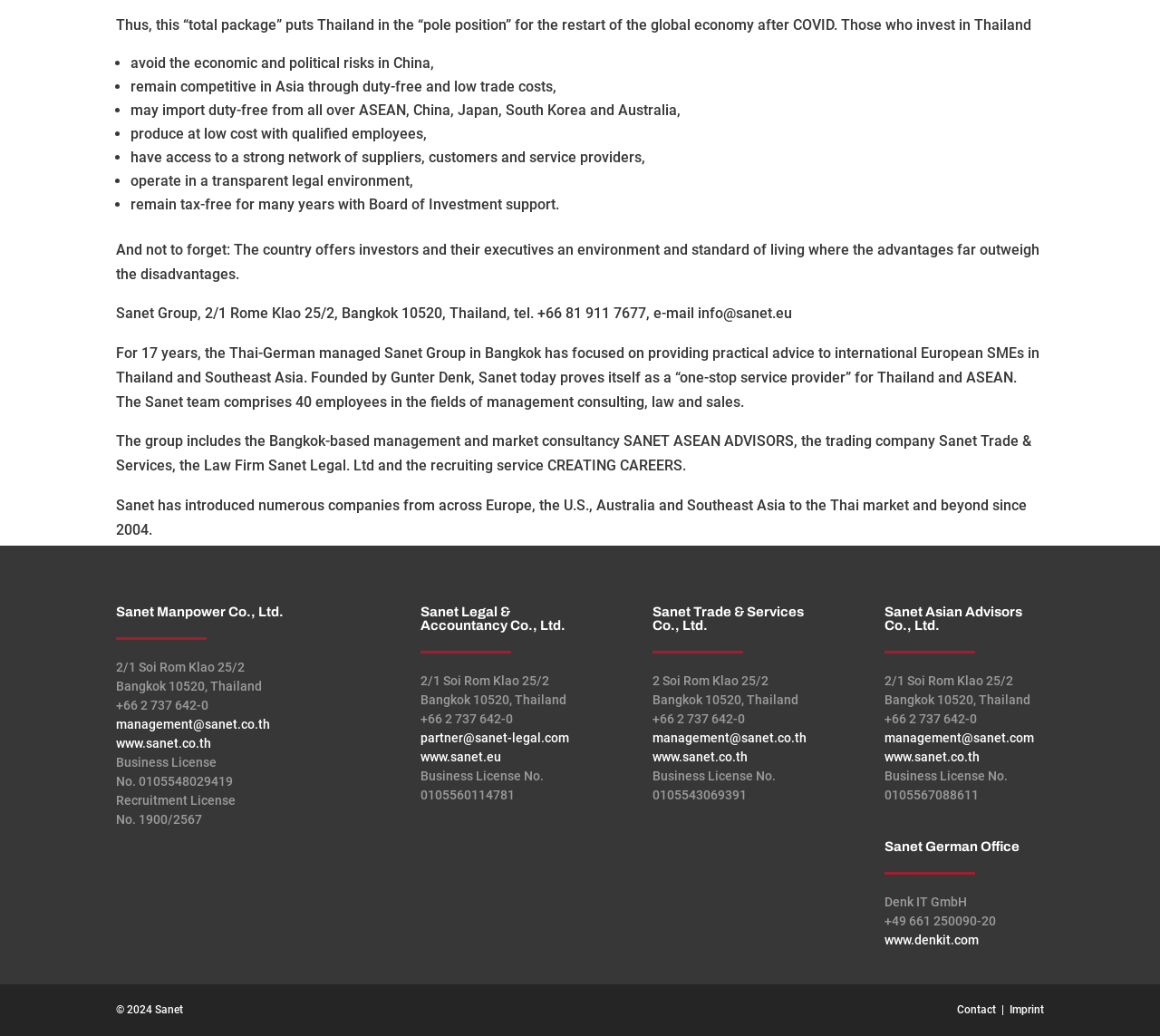Use a single word or phrase to answer the question: 
What services does Sanet Group provide?

Management consulting, law, sales, and more